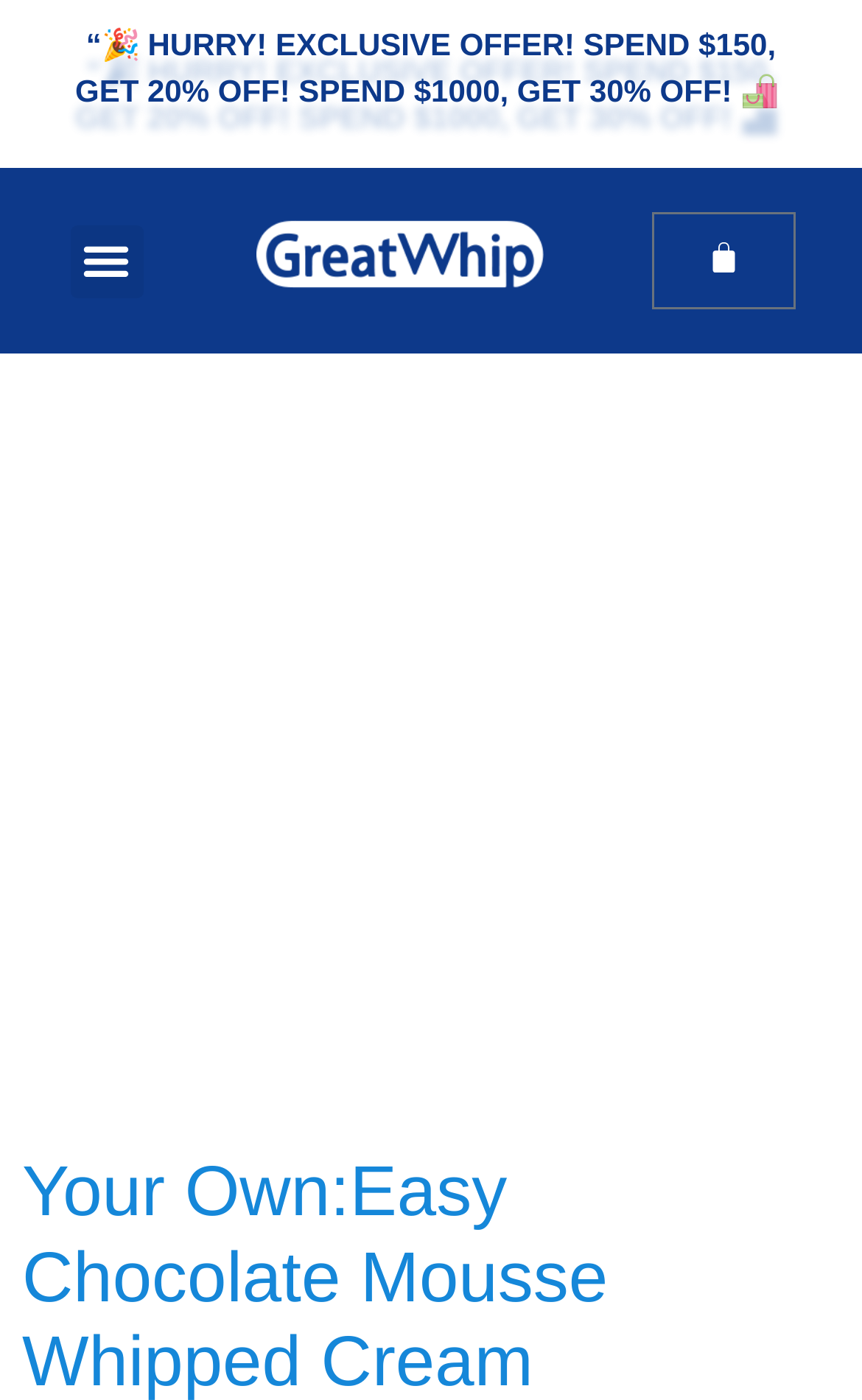Refer to the element description $0.00 0 Cart and identify the corresponding bounding box in the screenshot. Format the coordinates as (top-left x, top-left y, bottom-right x, bottom-right y) with values in the range of 0 to 1.

[0.758, 0.152, 0.924, 0.222]